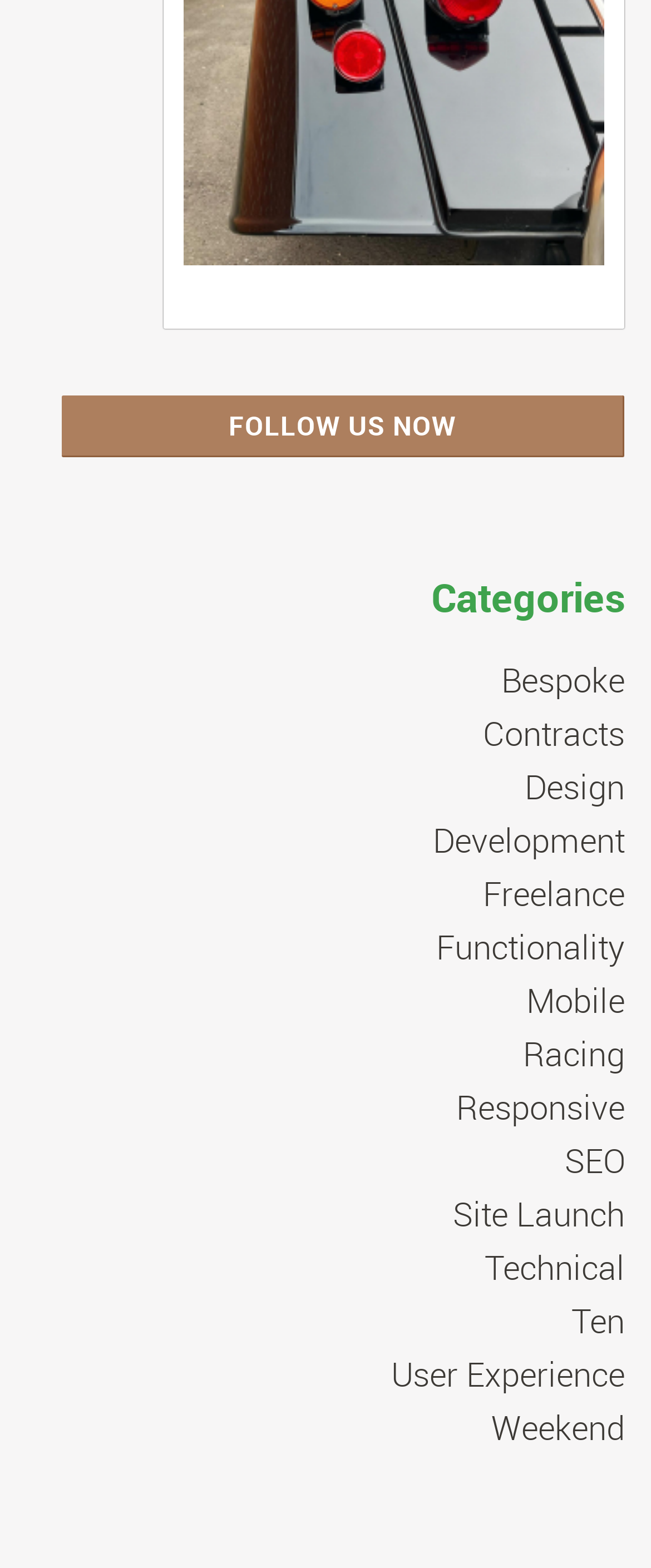What is the first link on the webpage?
Provide a one-word or short-phrase answer based on the image.

FOLLOW US NOW